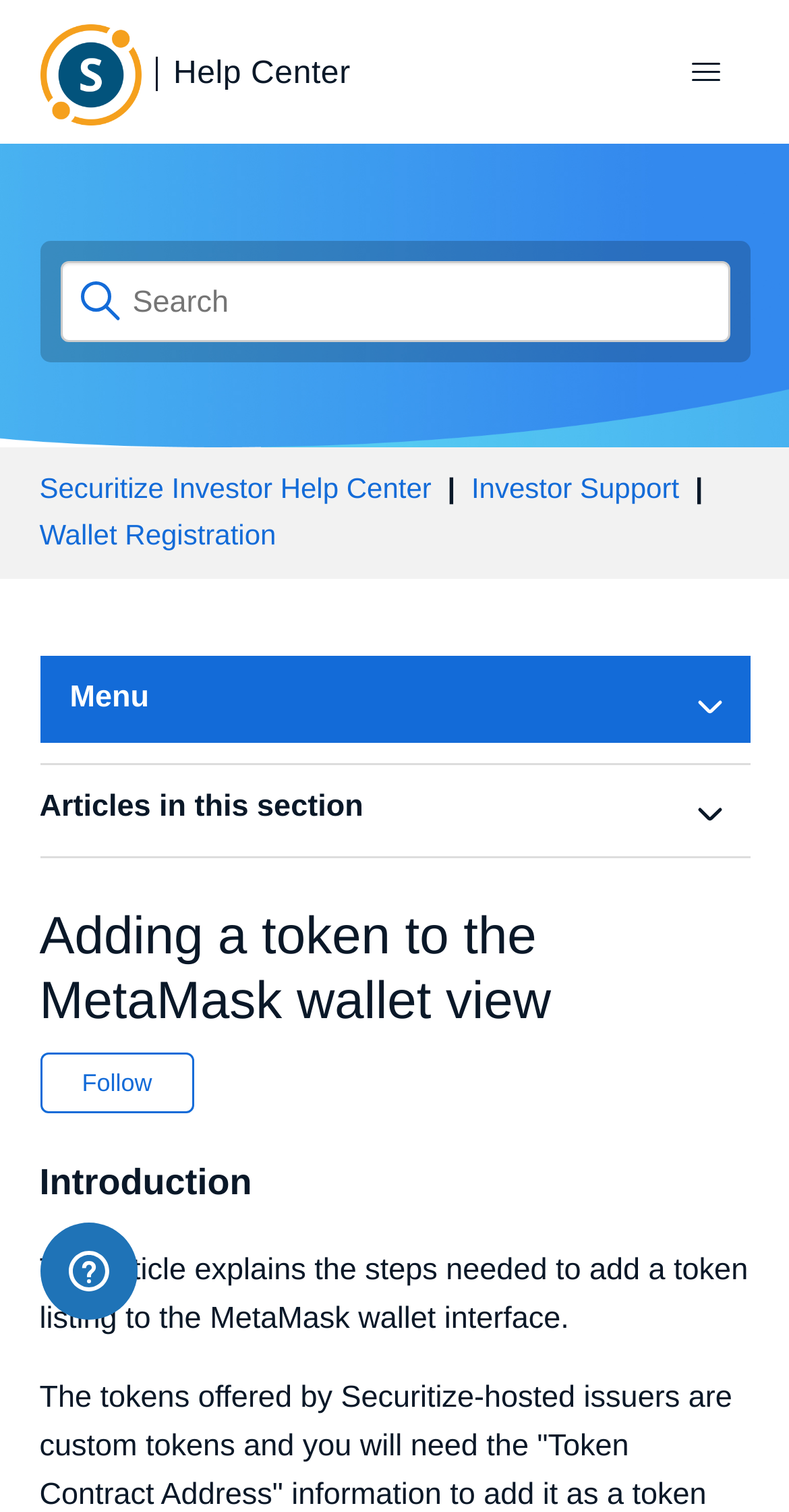Locate the bounding box coordinates of the UI element described by: "Securitize Investor Help Center". Provide the coordinates as four float numbers between 0 and 1, formatted as [left, top, right, bottom].

[0.05, 0.312, 0.547, 0.333]